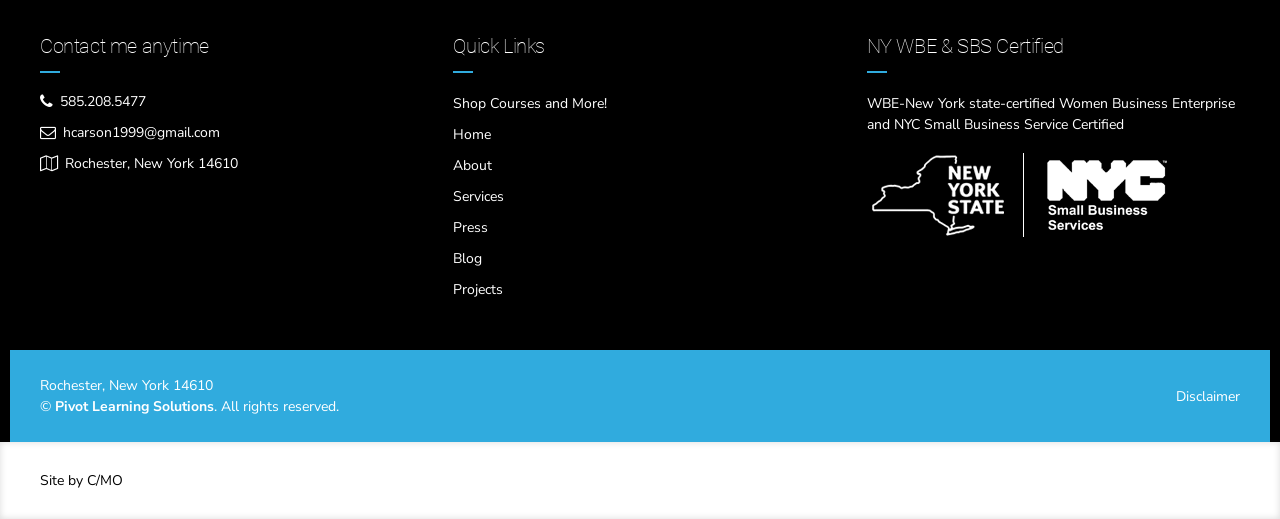Determine the bounding box coordinates of the section to be clicked to follow the instruction: "Call 585.208.5477". The coordinates should be given as four float numbers between 0 and 1, formatted as [left, top, right, bottom].

[0.031, 0.18, 0.114, 0.211]